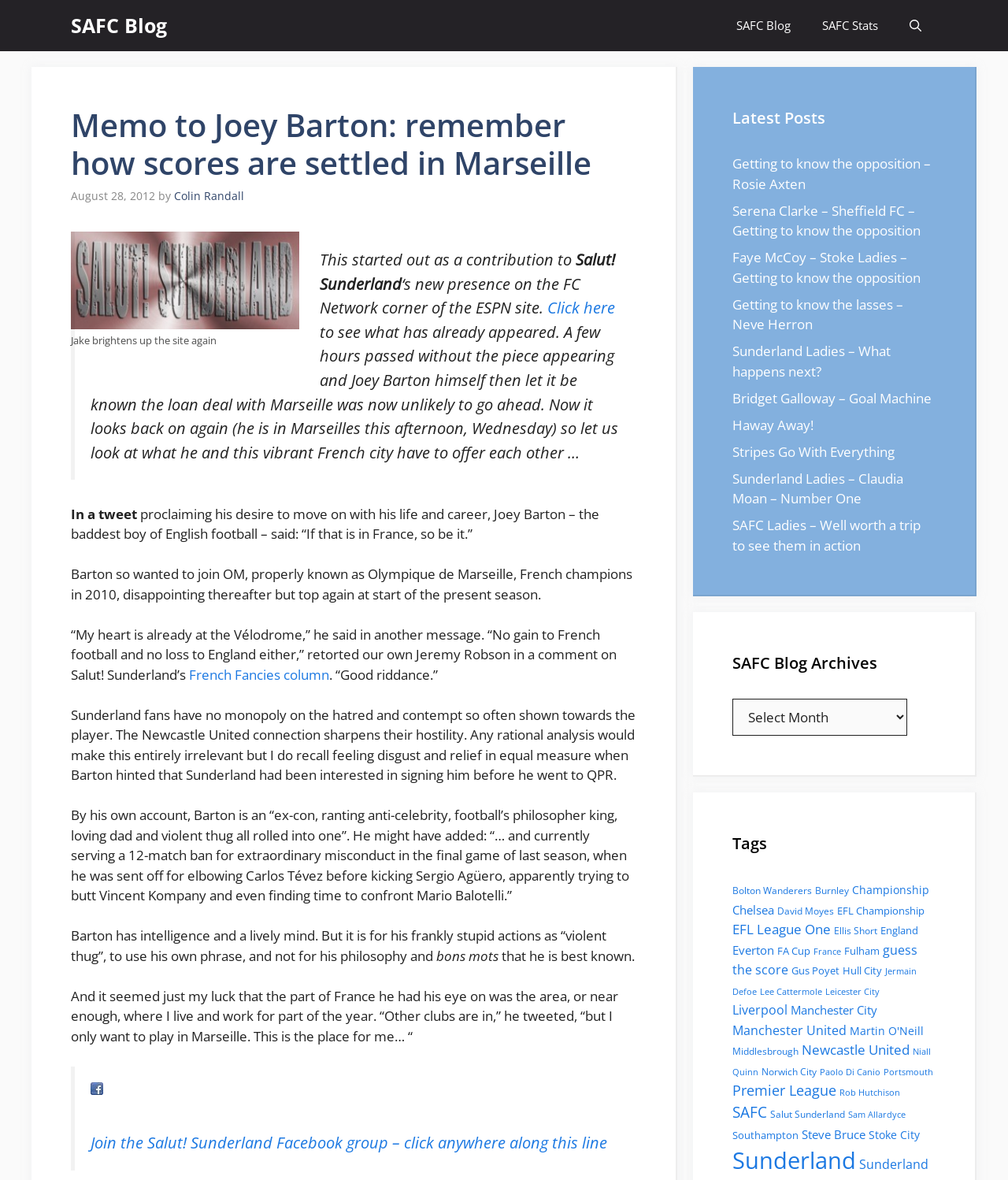Please predict the bounding box coordinates of the element's region where a click is necessary to complete the following instruction: "Explore the SAFC Blog Archives". The coordinates should be represented by four float numbers between 0 and 1, i.e., [left, top, right, bottom].

[0.727, 0.552, 0.928, 0.572]